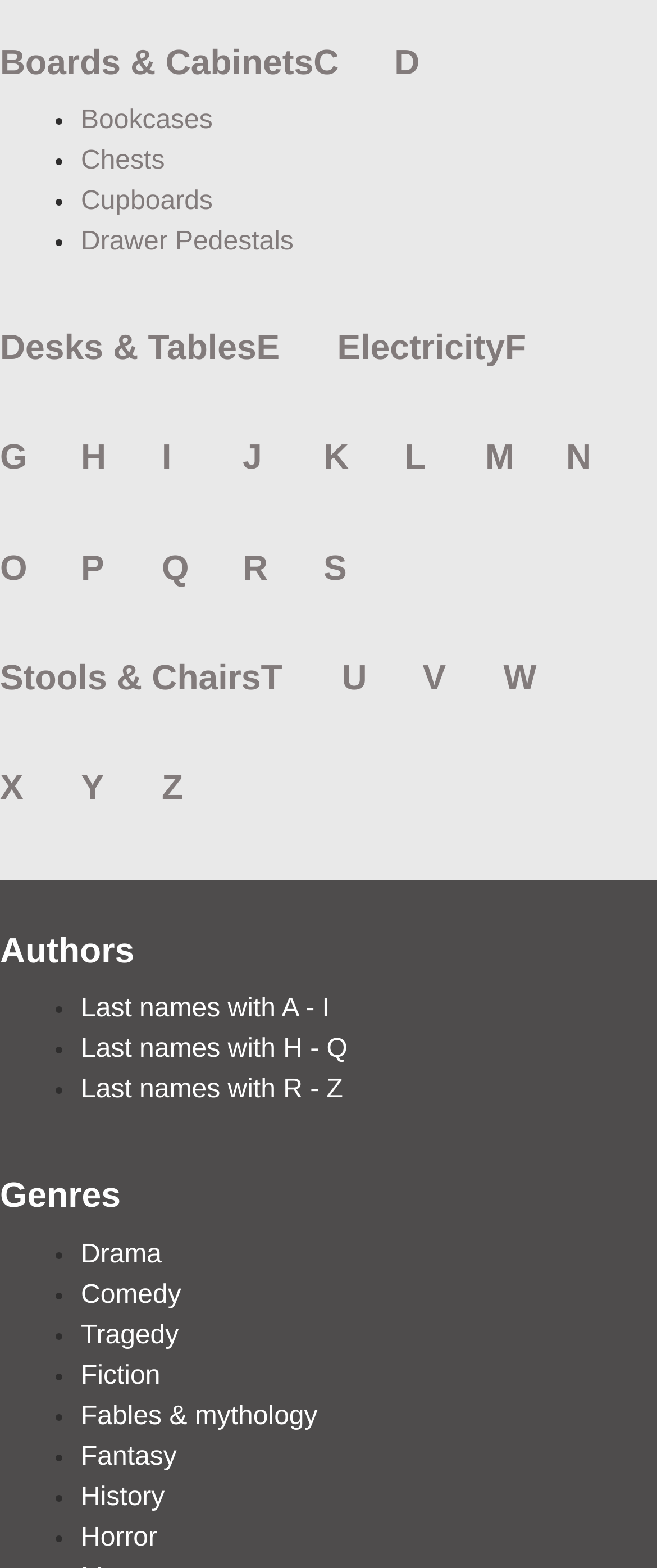Given the element description Fables & mythology, predict the bounding box coordinates for the UI element in the webpage screenshot. The format should be (top-left x, top-left y, bottom-right x, bottom-right y), and the values should be between 0 and 1.

[0.123, 0.894, 0.483, 0.912]